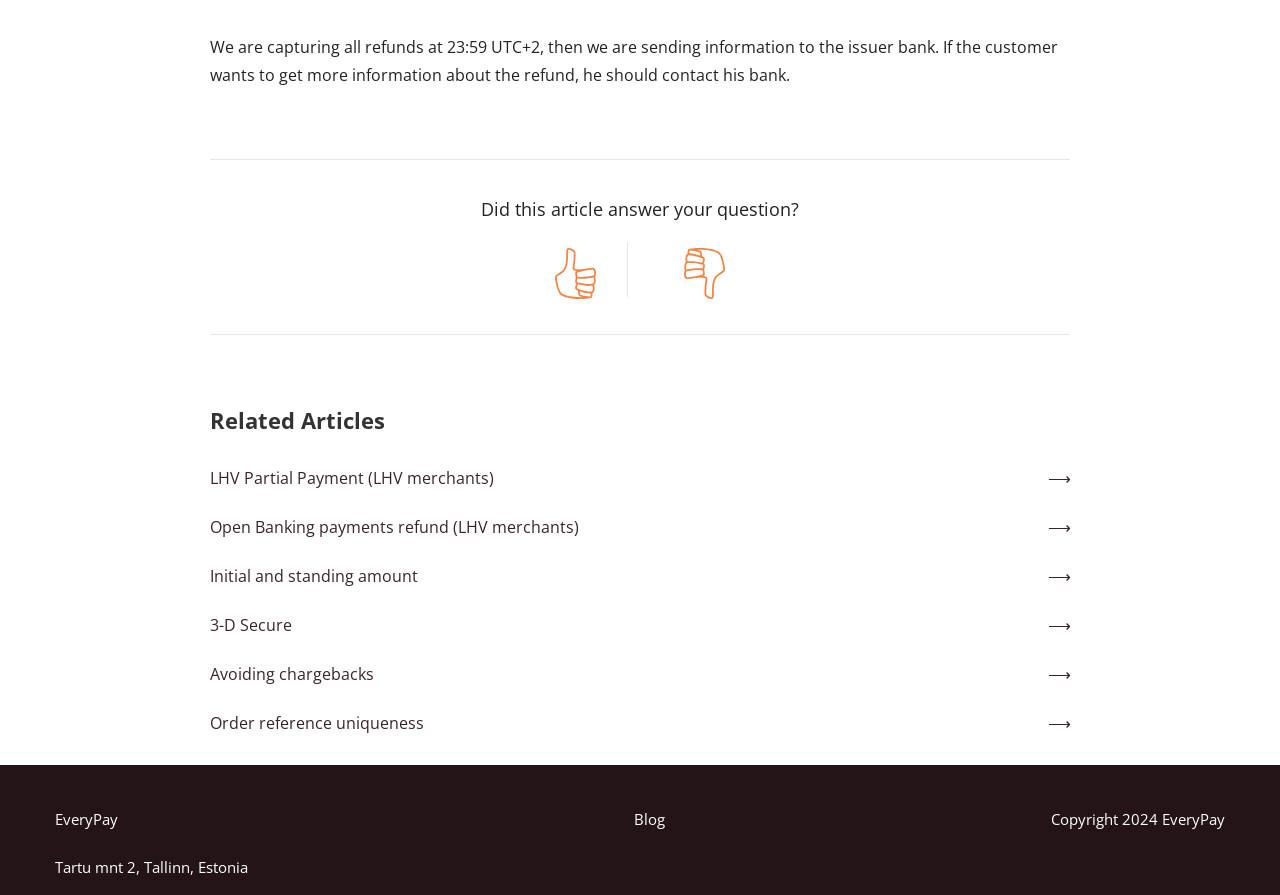Using the image as a reference, answer the following question in as much detail as possible:
Is there a blog section?

At the bottom of the webpage, there is a link to the 'Blog' section, indicating that the website has a blog section.